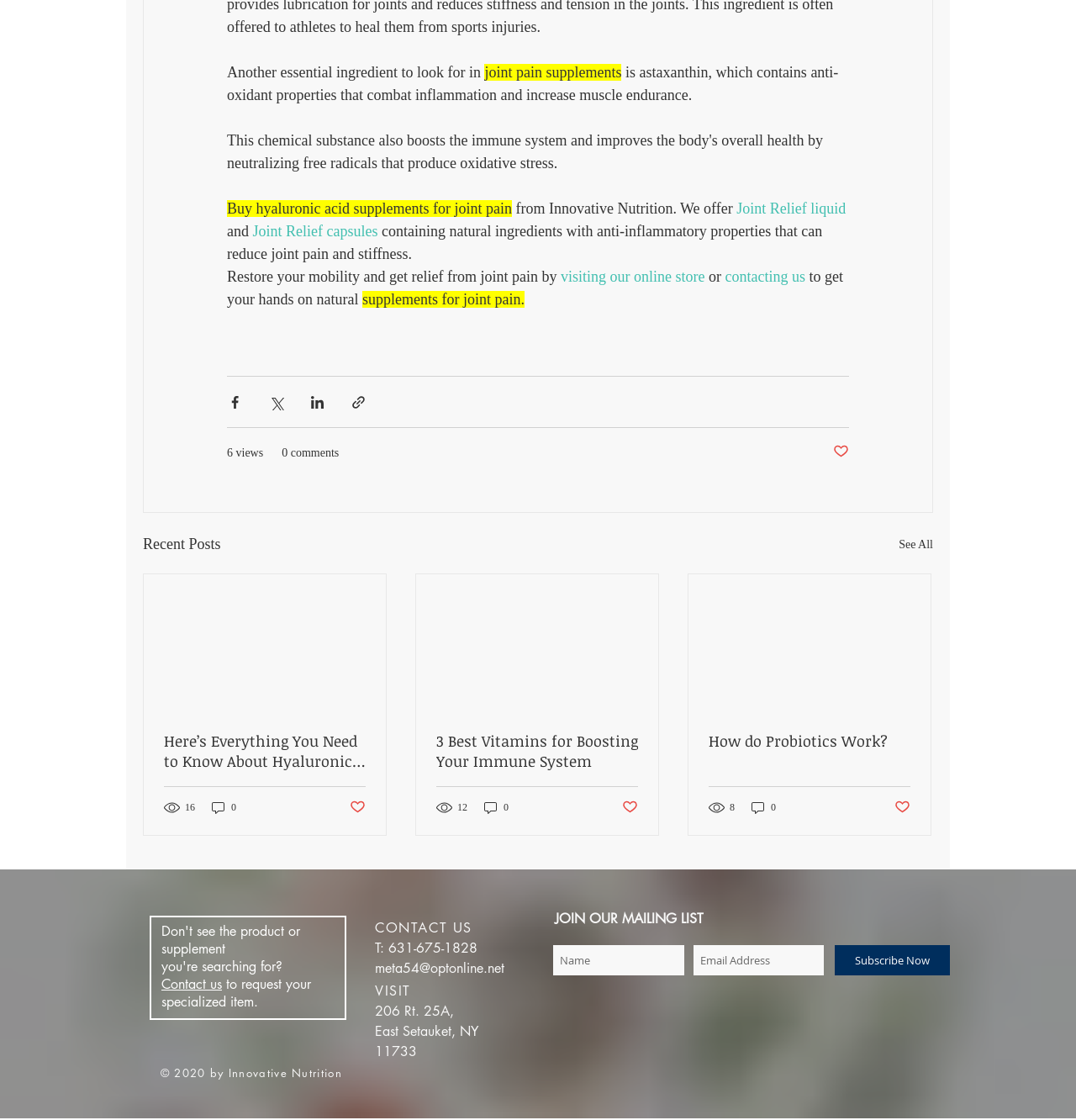Identify the bounding box for the UI element described as: "Subscribe Now". Ensure the coordinates are four float numbers between 0 and 1, formatted as [left, top, right, bottom].

[0.776, 0.844, 0.883, 0.871]